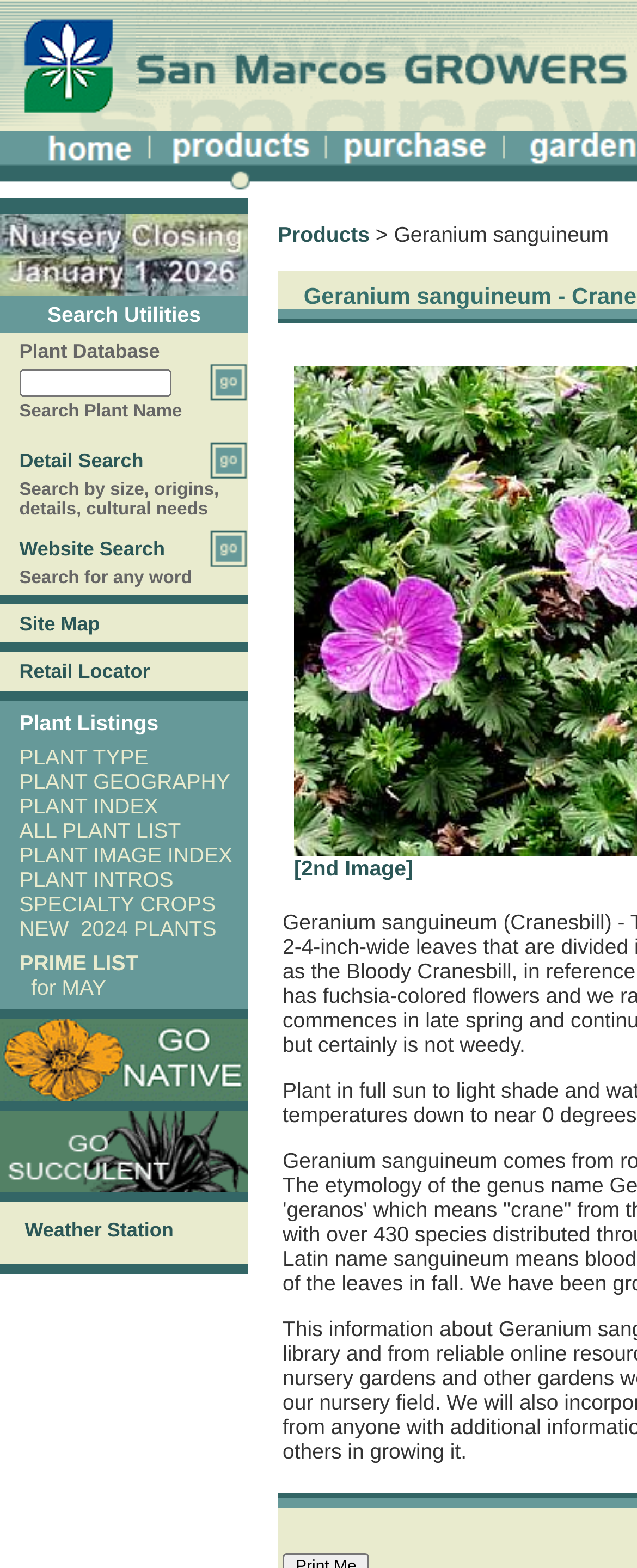Identify the bounding box coordinates of the region that needs to be clicked to carry out this instruction: "Search for a plant name". Provide these coordinates as four float numbers ranging from 0 to 1, i.e., [left, top, right, bottom].

[0.03, 0.235, 0.269, 0.253]